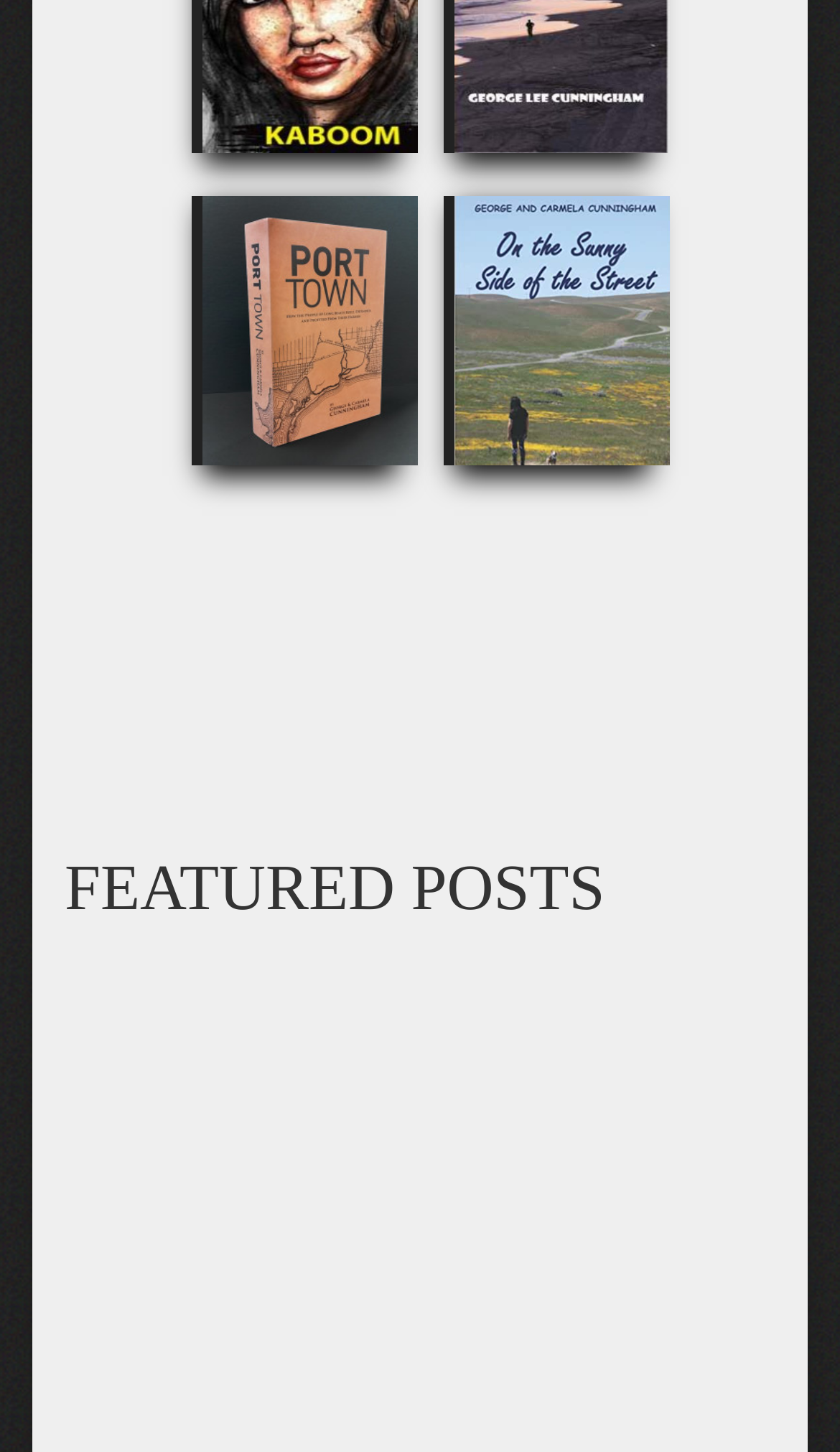Identify the bounding box coordinates for the UI element that matches this description: "alt="Kaboom"".

[0.24, 0.001, 0.497, 0.024]